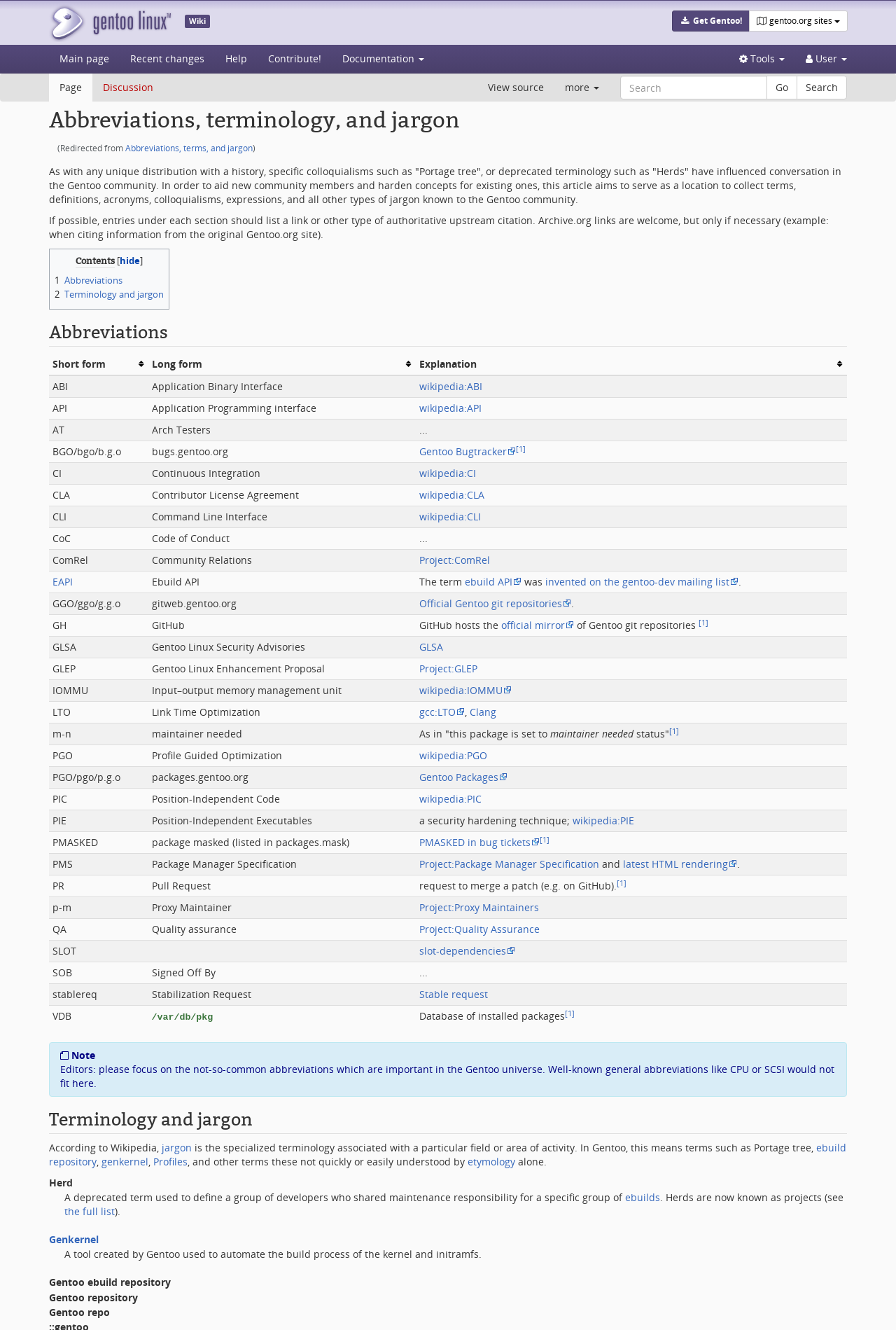Using the information from the screenshot, answer the following question thoroughly:
What is the section that lists the abbreviations and their explanations?

The section that lists the abbreviations and their explanations is the 'Abbreviations' section, which is located below the introductory paragraphs and contains a table with columns for short form, long form, and explanation.